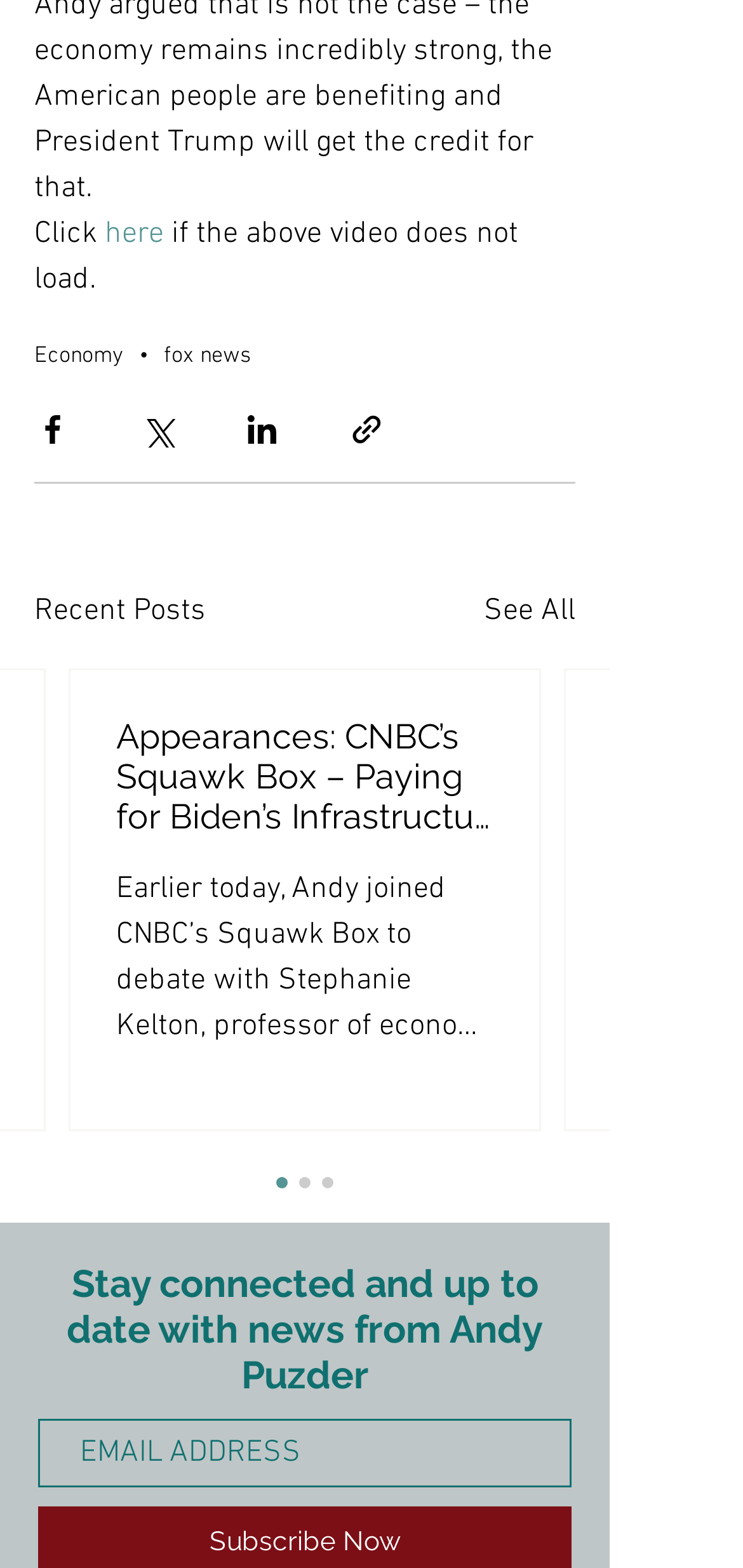What is the name of the person who appeared on CNBC's Squawk Box?
Provide a short answer using one word or a brief phrase based on the image.

Andy